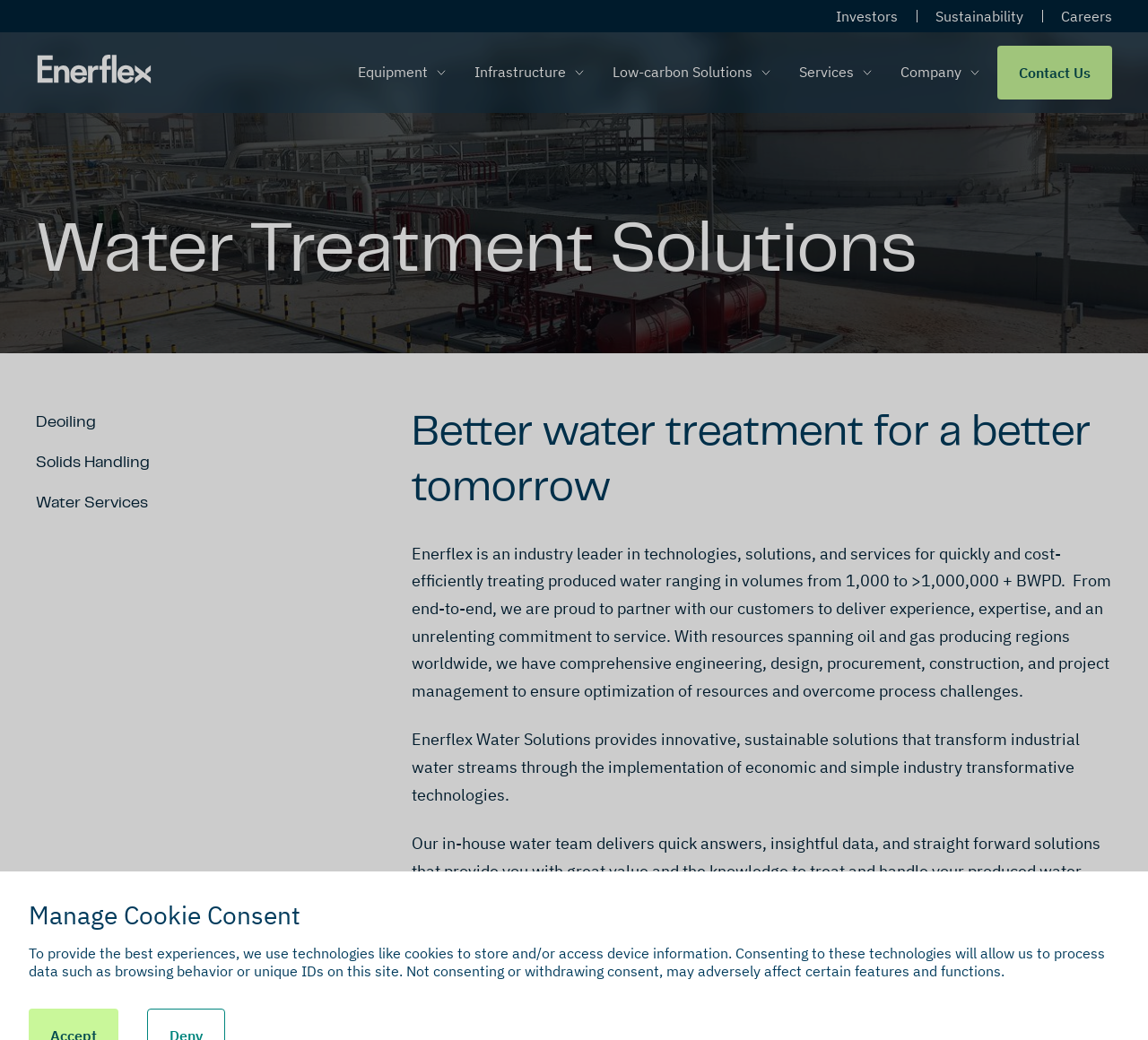Extract the bounding box coordinates for the HTML element that matches this description: "AHRC". The coordinates should be four float numbers between 0 and 1, i.e., [left, top, right, bottom].

None